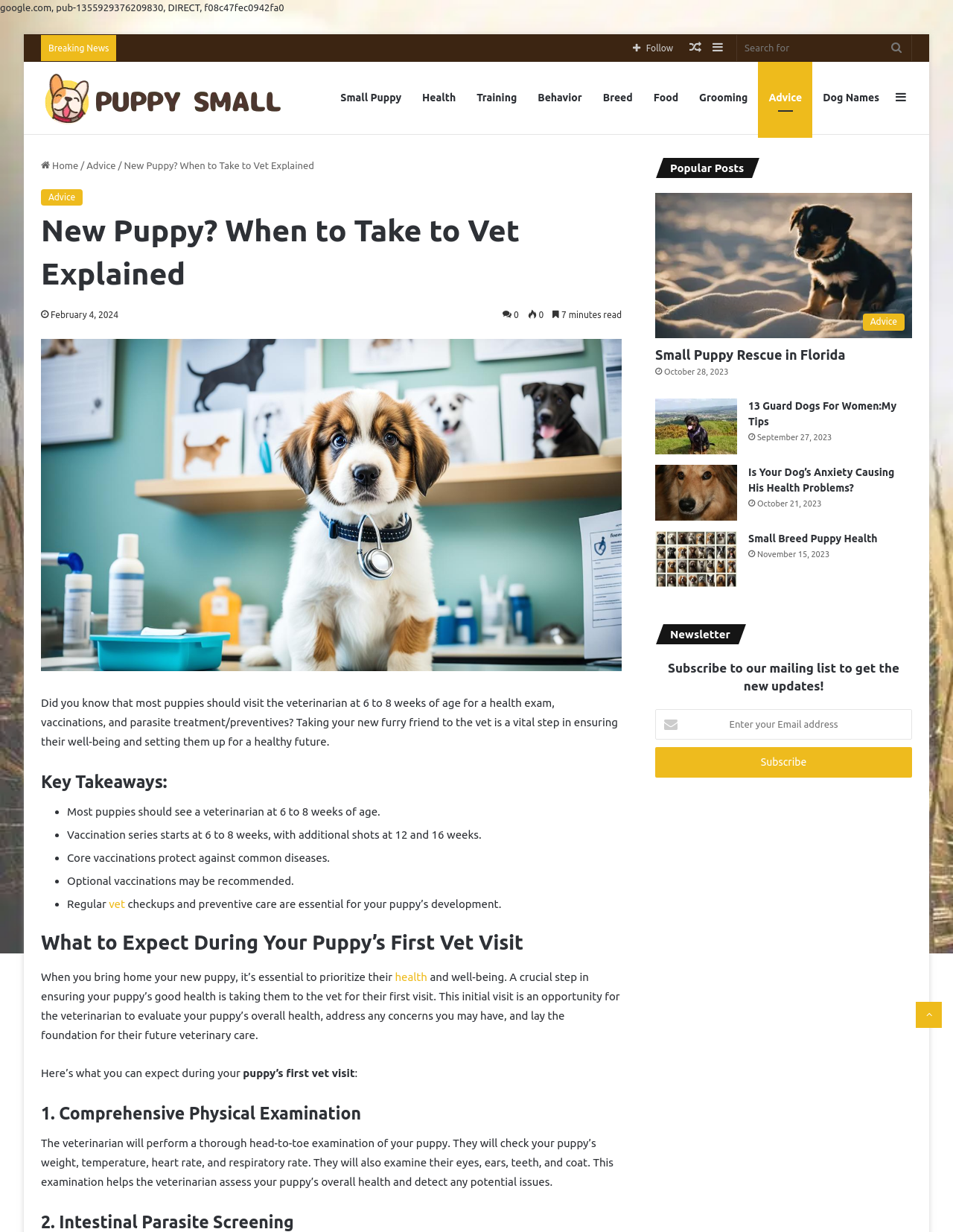Locate the primary heading on the webpage and return its text.

New Puppy? When to Take to Vet Explained